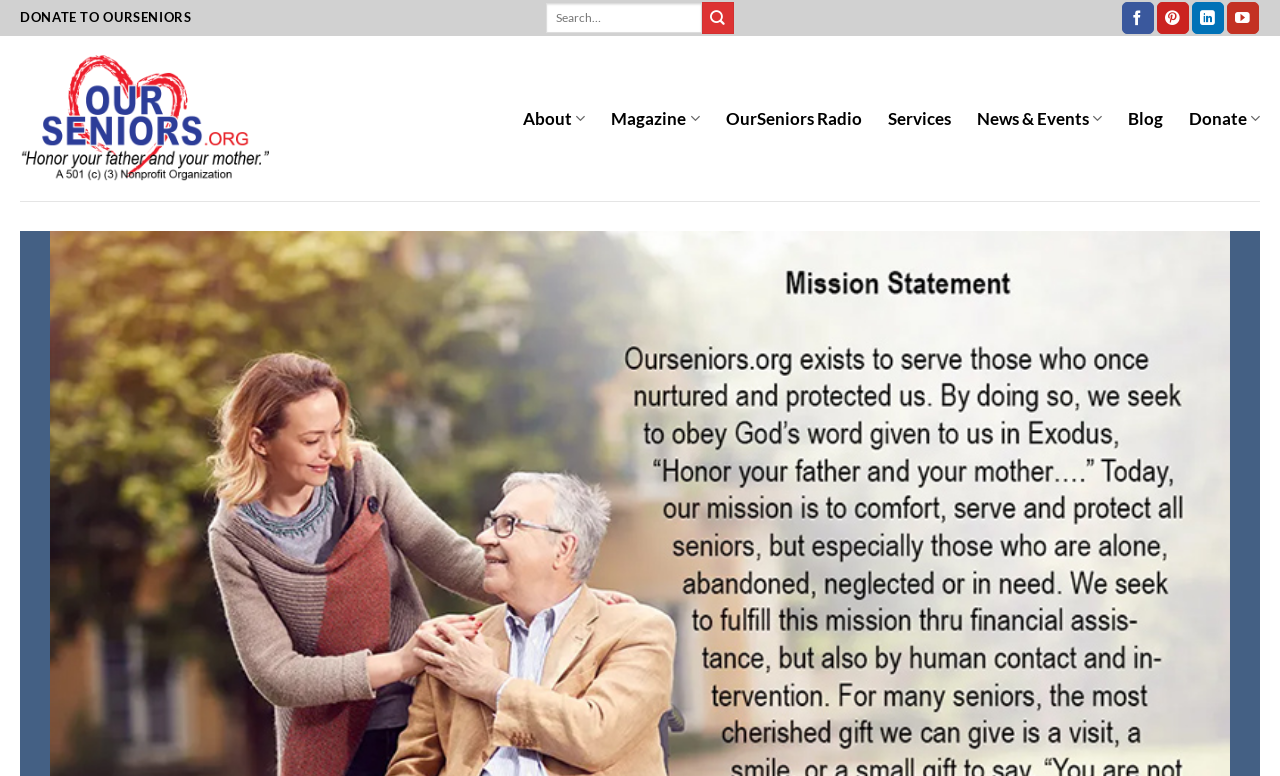Identify the bounding box coordinates of the part that should be clicked to carry out this instruction: "Donate to OurSeniors".

[0.016, 0.013, 0.15, 0.032]